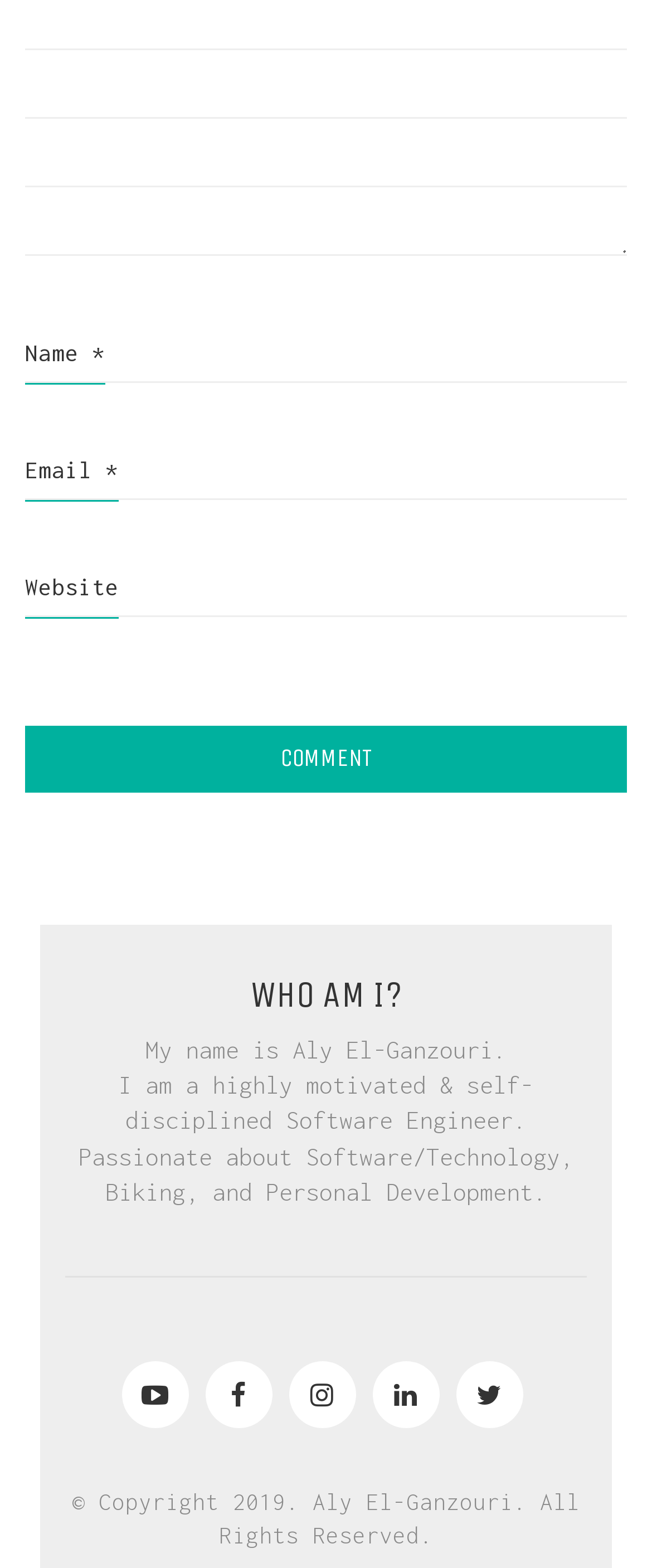What is the author's profession?
Relying on the image, give a concise answer in one word or a brief phrase.

Software Engineer